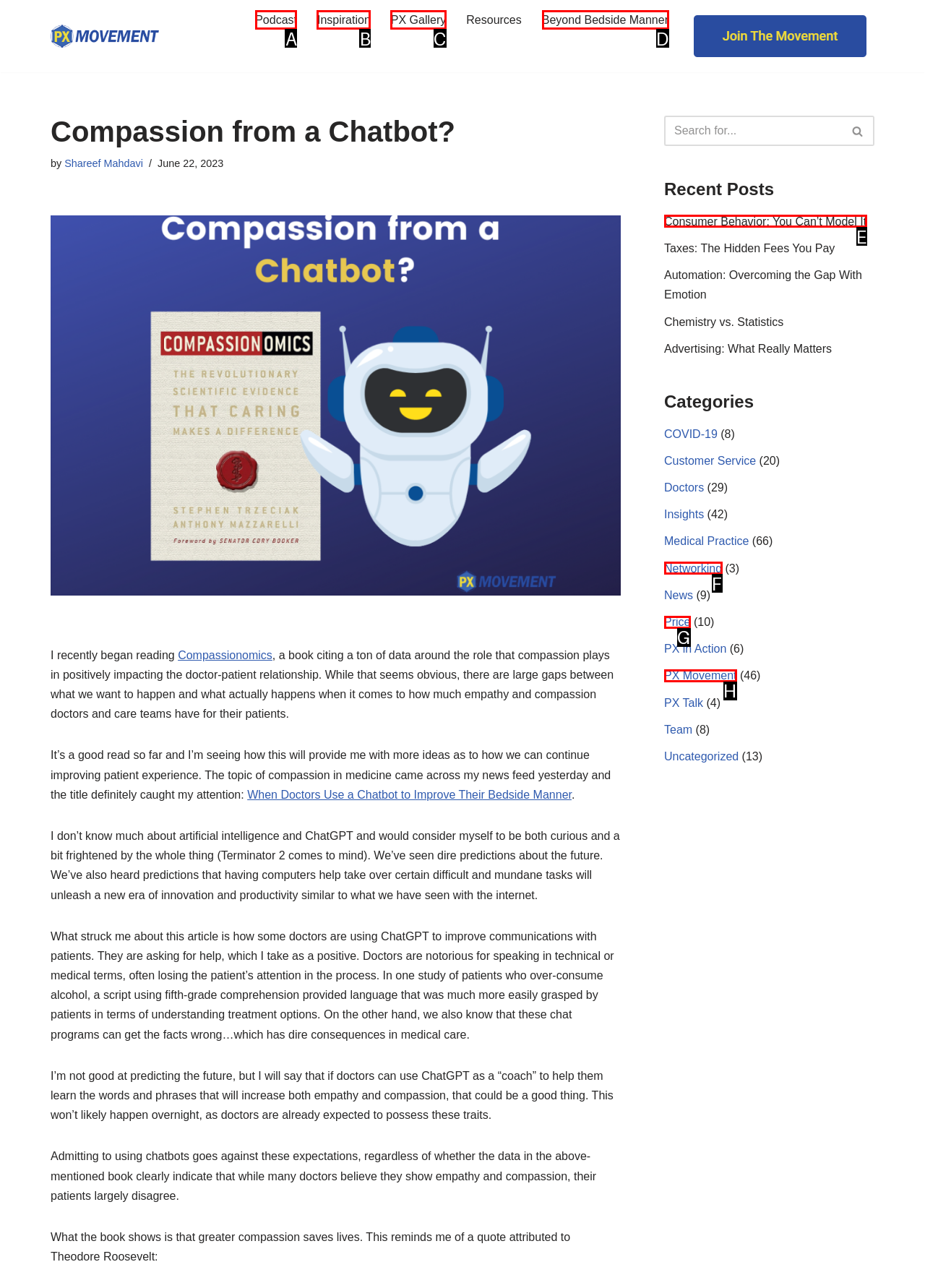Which choice should you pick to execute the task: Click the 'Beyond Bedside Manner' link
Respond with the letter associated with the correct option only.

D